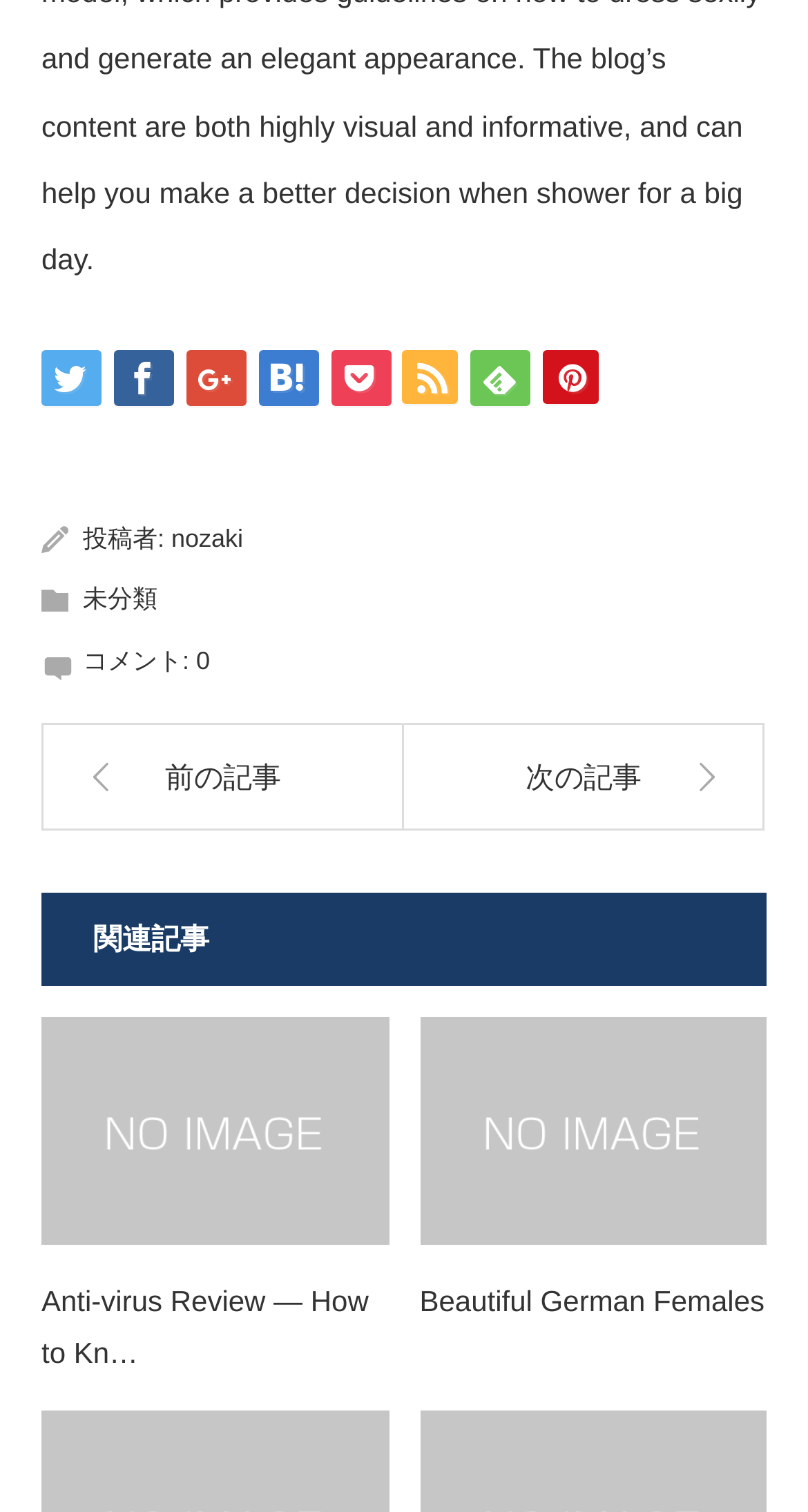Could you locate the bounding box coordinates for the section that should be clicked to accomplish this task: "view the previous article".

[0.051, 0.478, 0.5, 0.549]